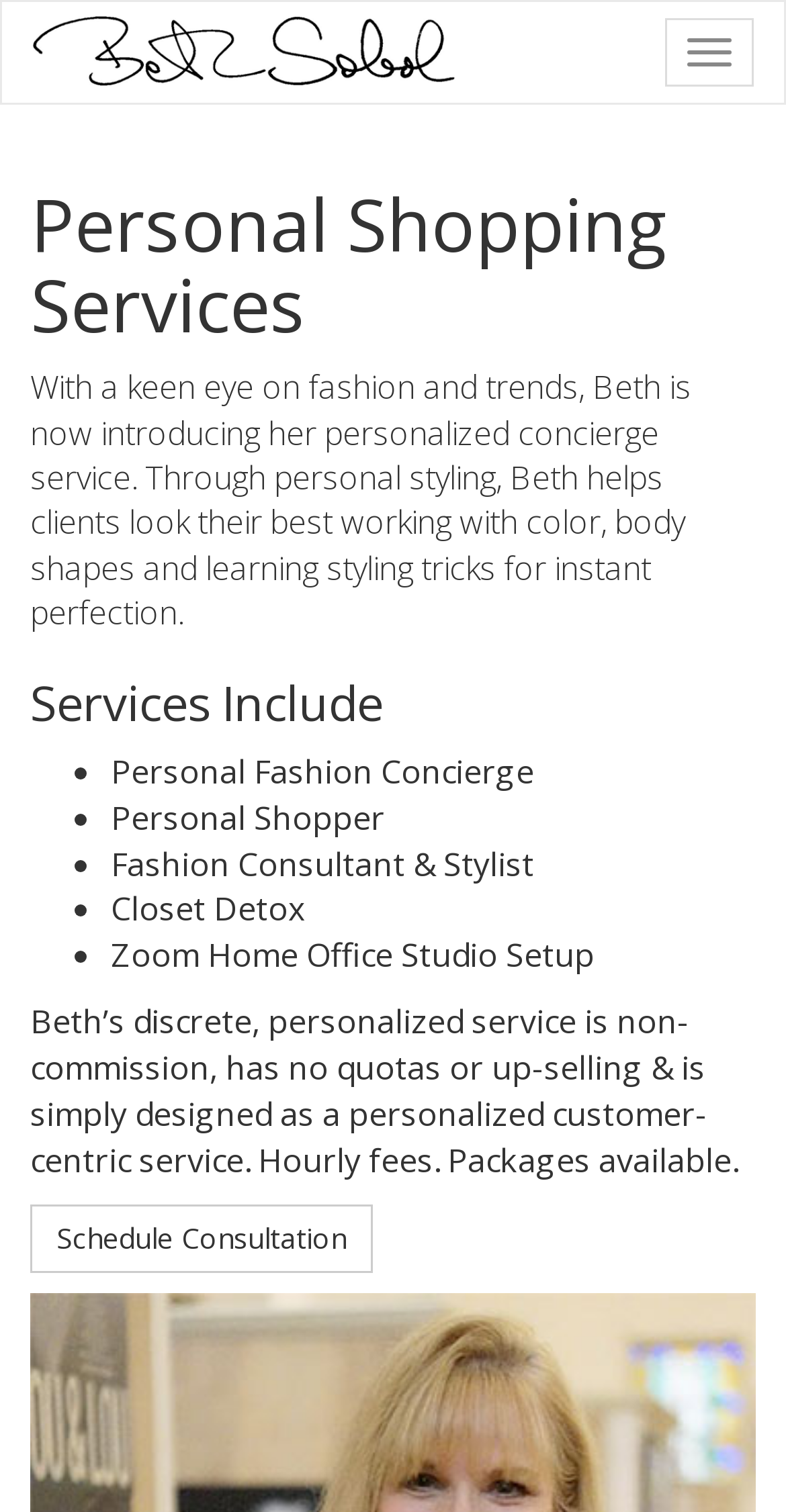Please give a one-word or short phrase response to the following question: 
What services are offered by Beth?

Personal Fashion Concierge, etc.